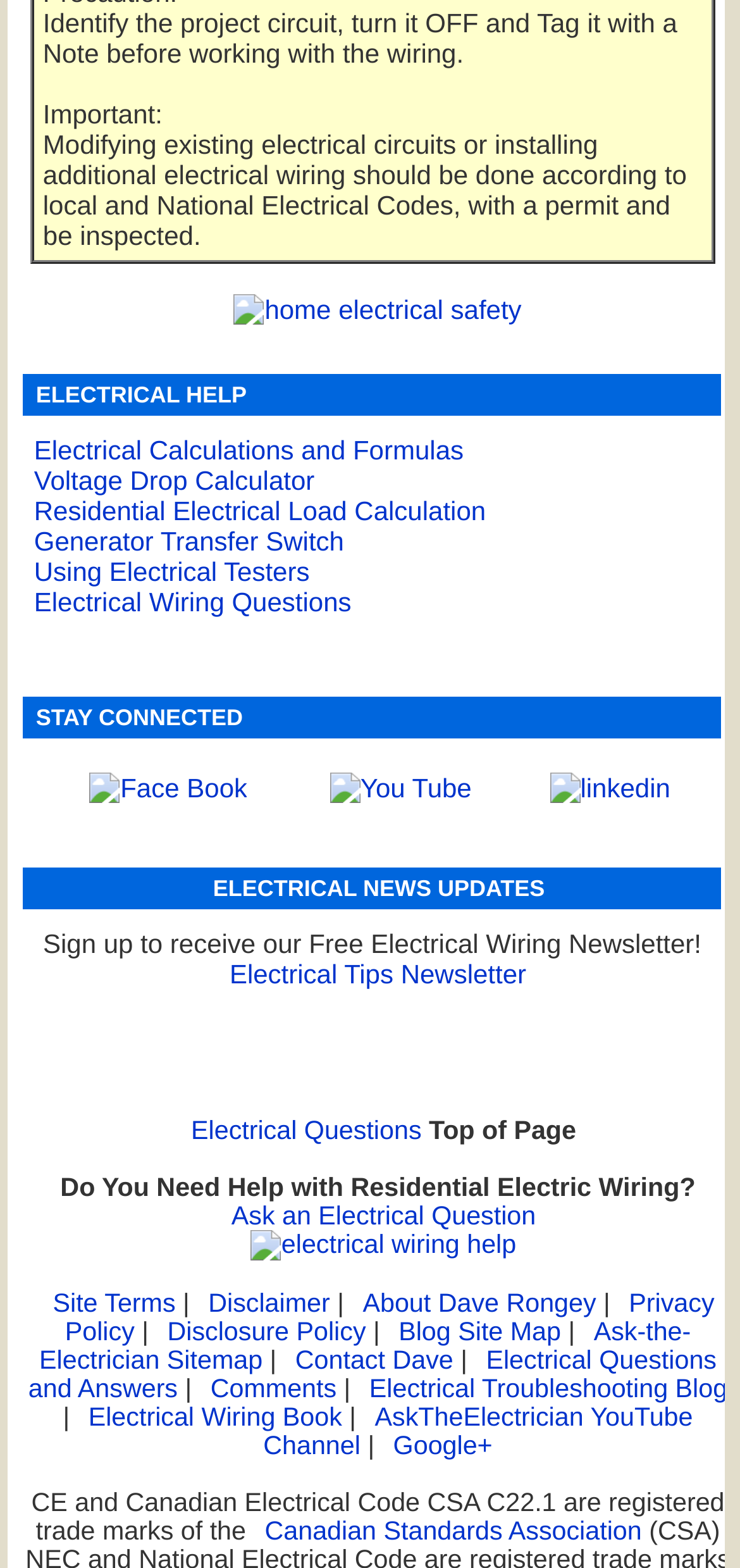Please give a concise answer to this question using a single word or phrase: 
How many links are available under the 'STAY CONNECTED' heading?

3